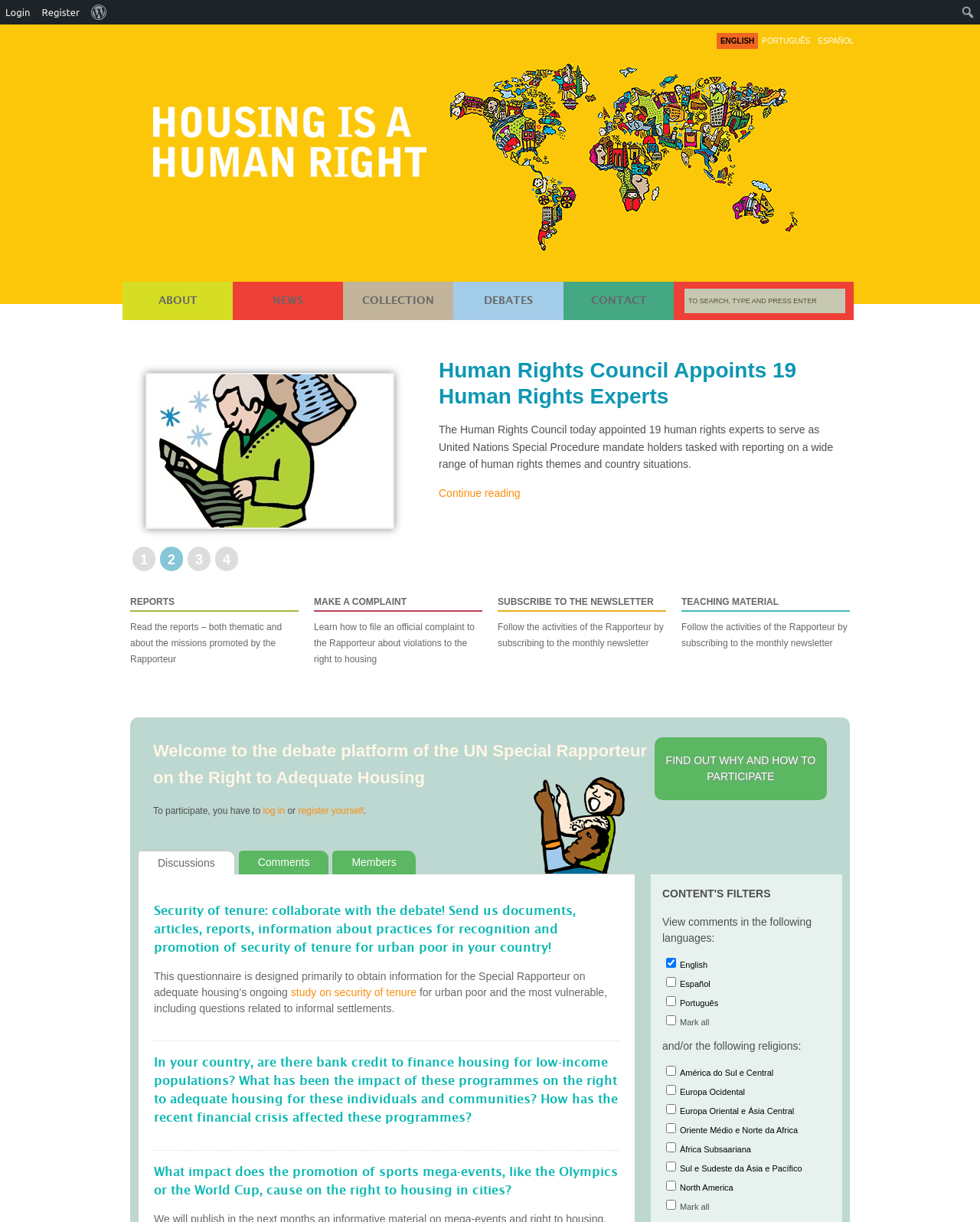Show the bounding box coordinates for the element that needs to be clicked to execute the following instruction: "Explore the topic of Plumbing". Provide the coordinates in the form of four float numbers between 0 and 1, i.e., [left, top, right, bottom].

None